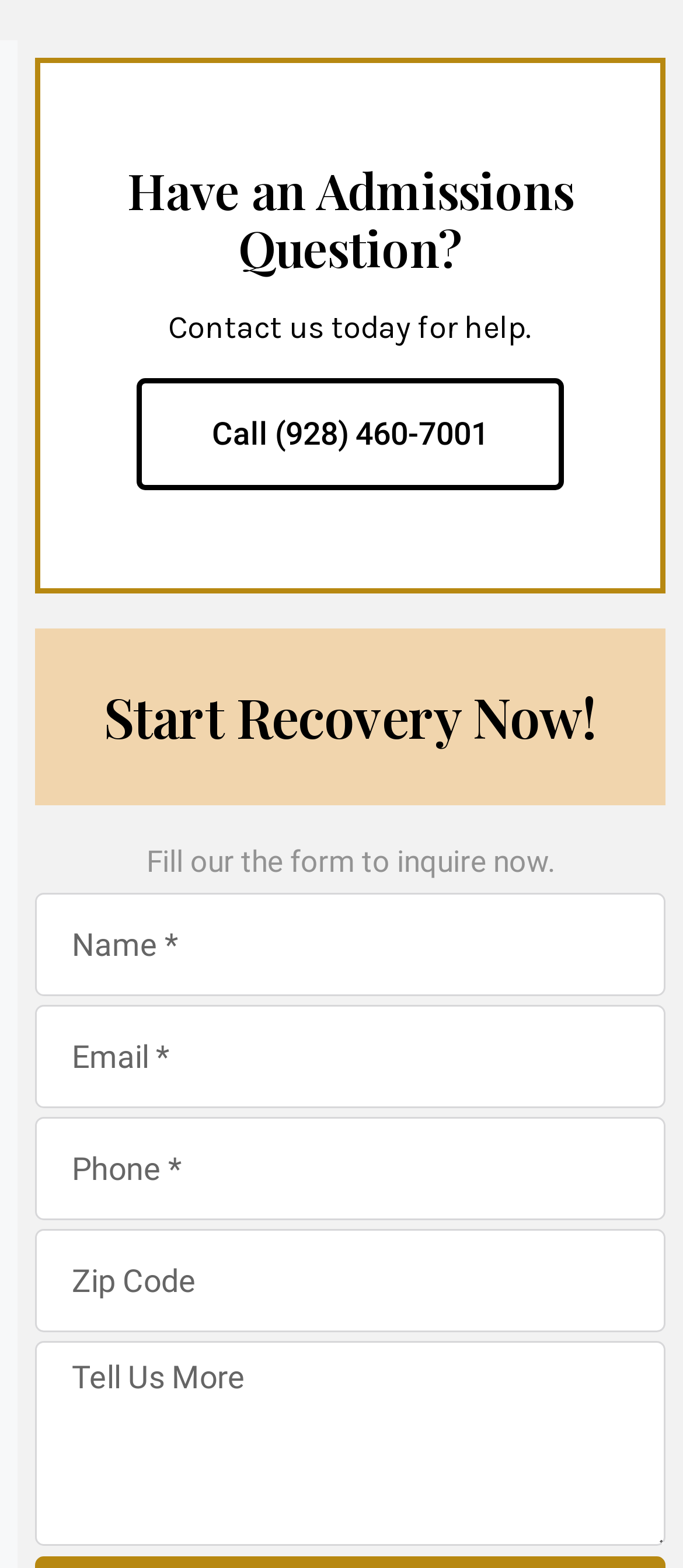Provide the bounding box for the UI element matching this description: "name="form_fields[message]" placeholder="Tell Us More"".

[0.051, 0.856, 0.974, 0.986]